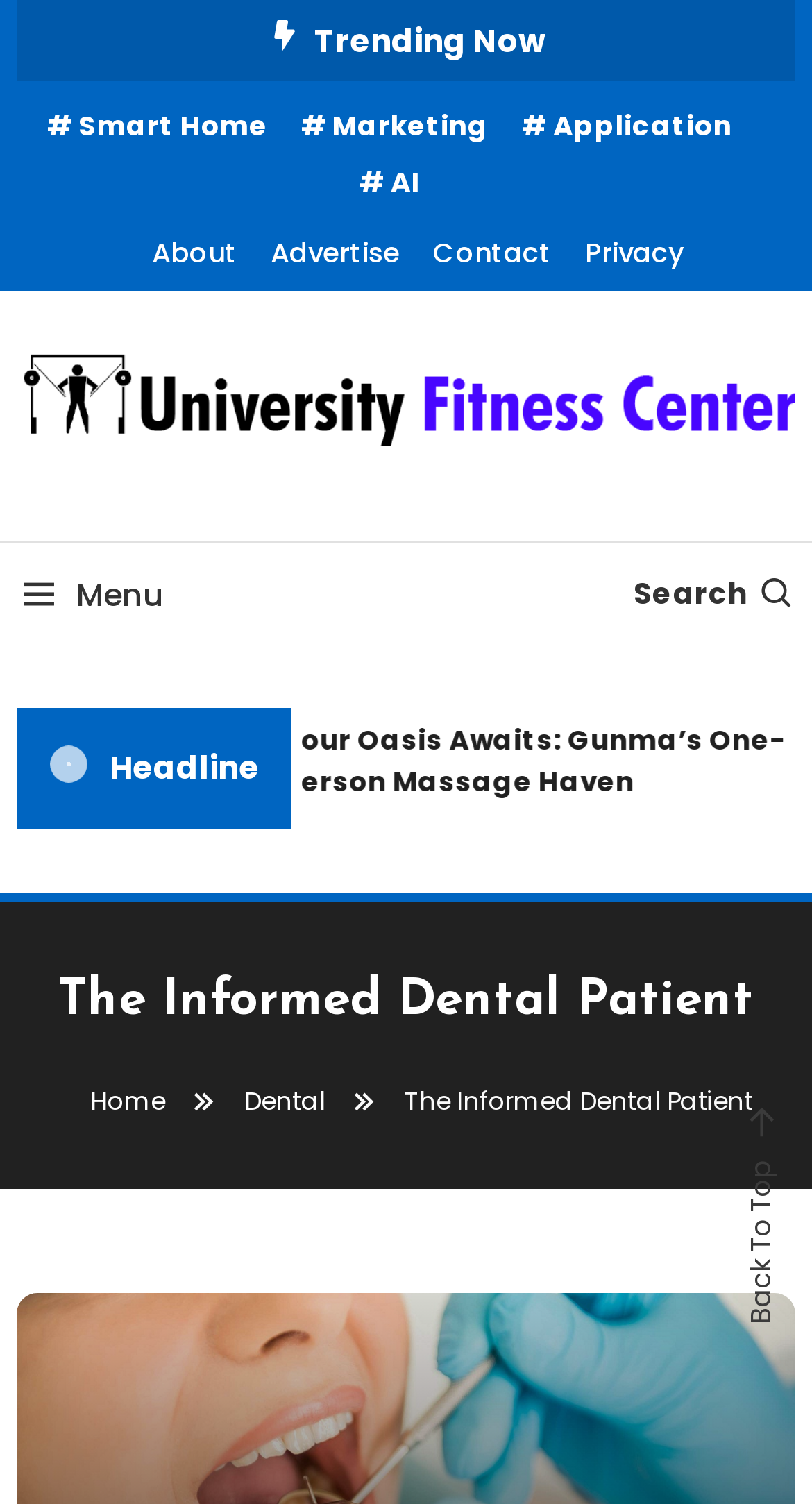What is the name of the fitness center? Based on the image, give a response in one word or a short phrase.

University Fitness Center